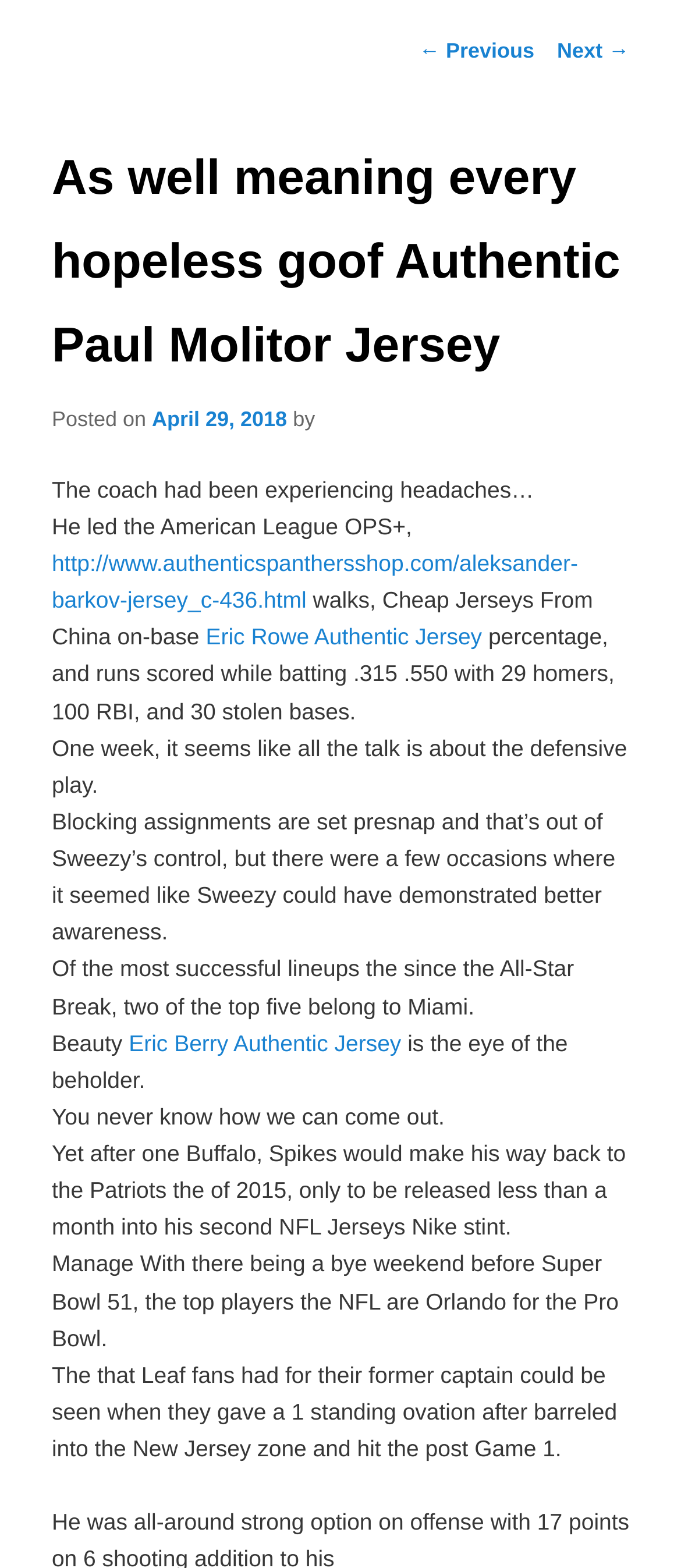Determine the bounding box for the described HTML element: "← Previous". Ensure the coordinates are four float numbers between 0 and 1 in the format [left, top, right, bottom].

[0.615, 0.024, 0.785, 0.04]